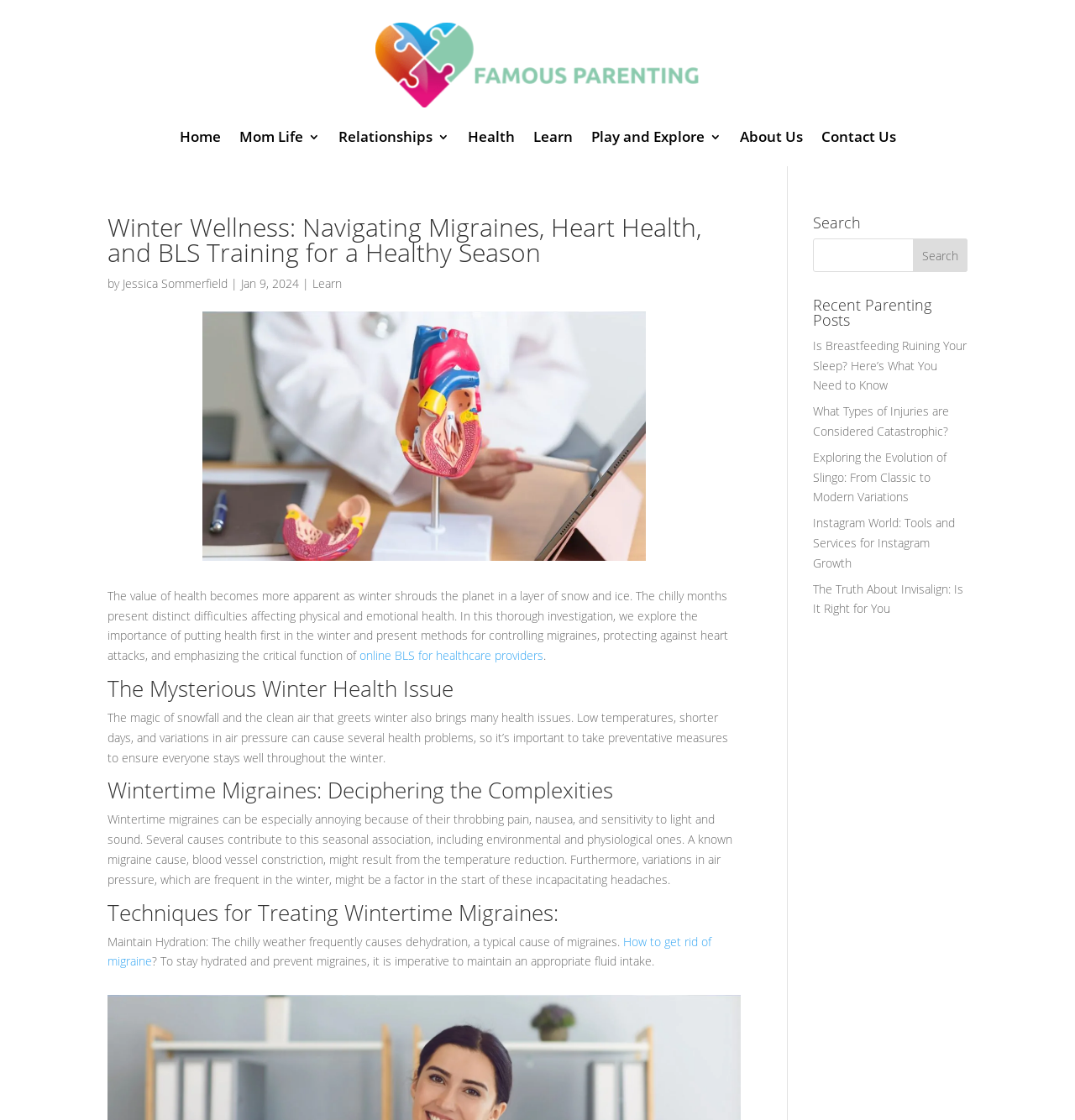What is the topic of the article?
Look at the image and answer the question with a single word or phrase.

Winter wellness